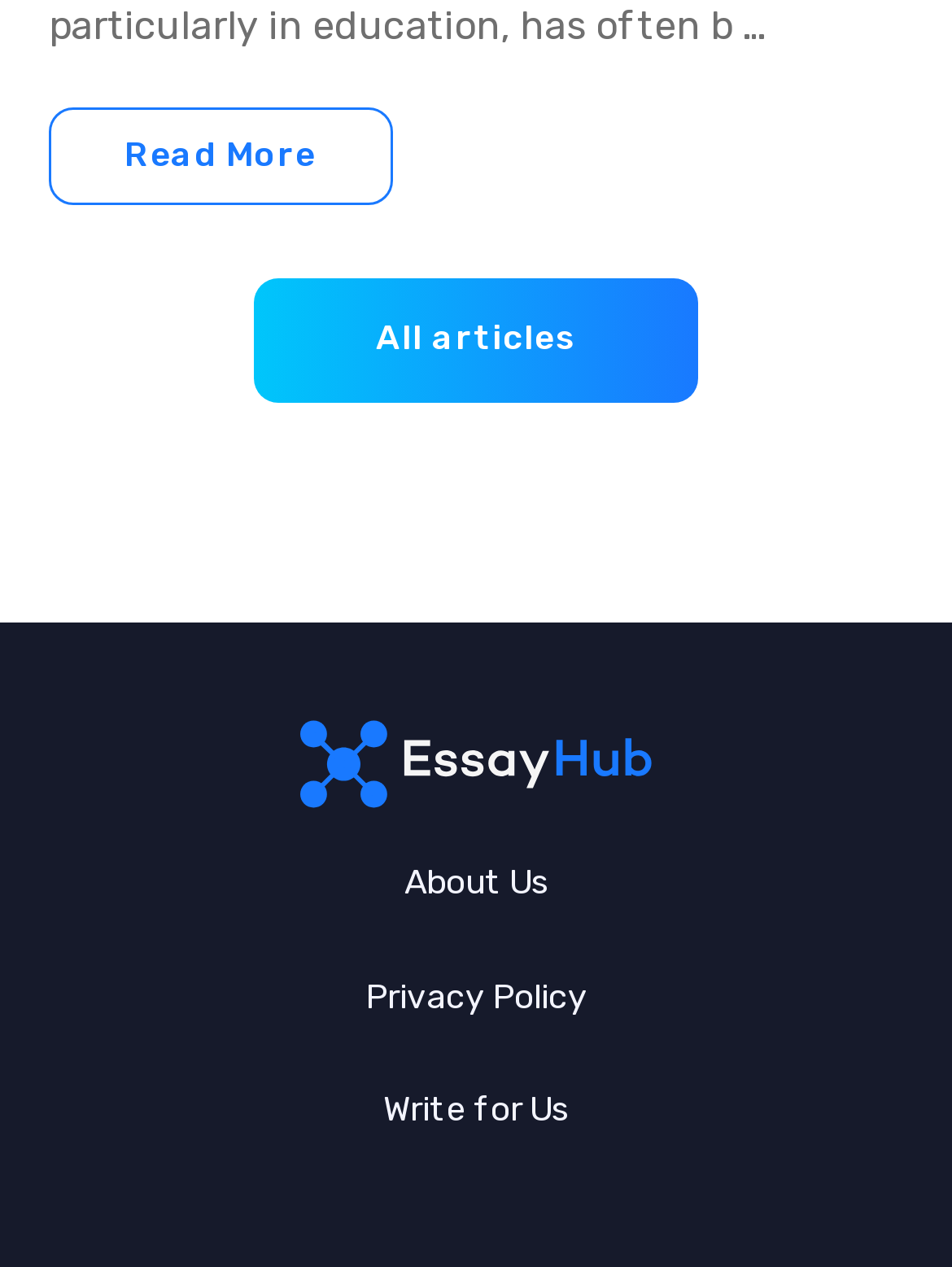Respond to the question below with a concise word or phrase:
How many links are there in the top section?

4